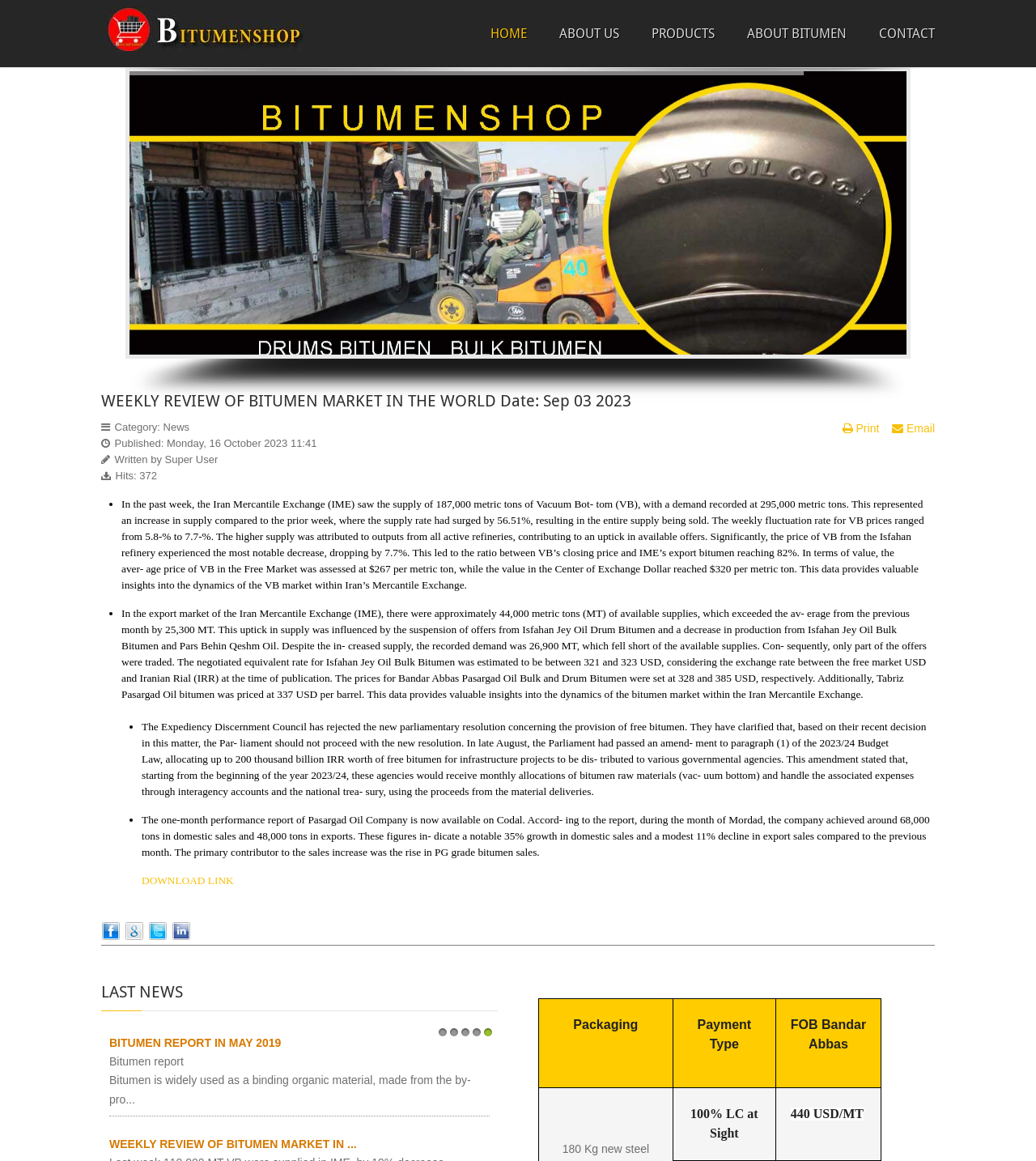Explain the webpage's layout and main content in detail.

This webpage is about Bitumen shop Co, an Iran-based bitumen manufacturer and supplier. At the top, there are six links: "HOME", "ABOUT US", "PRODUCTS", "ABOUT BITUMEN", and "CONTACT". Below these links, there are three images. 

The main content of the webpage is an article titled "WEEKLY REVIEW OF BITUMEN MARKET IN THE WORLD Date: Sep 03 2023". The article has a print and email option on the top right corner. Below the title, there are details about the article, including its category, publication date, author, and number of hits. 

The article is divided into sections, each marked with a bullet point. The first section discusses the supply and demand of Vacuum Bot (VB) in the Iran Mercantile Exchange (IME). The second section talks about the export market of the IME, including the available supplies and demand. The third section discusses the rejection of a new parliamentary resolution concerning the provision of free bitumen by the Expediency Discernment Council. The fourth section is about the one-month performance report of Pasargad Oil Company.

At the bottom of the webpage, there are links to submit the article to various social media platforms, including Facebook, Google Plus, Twitter, and LinkedIn. Below these links, there is a heading "LAST NEWS" followed by links to other news articles, numbered from 1 to 5. Finally, there is a table with two columns, "Packaging" and "Payment Type".